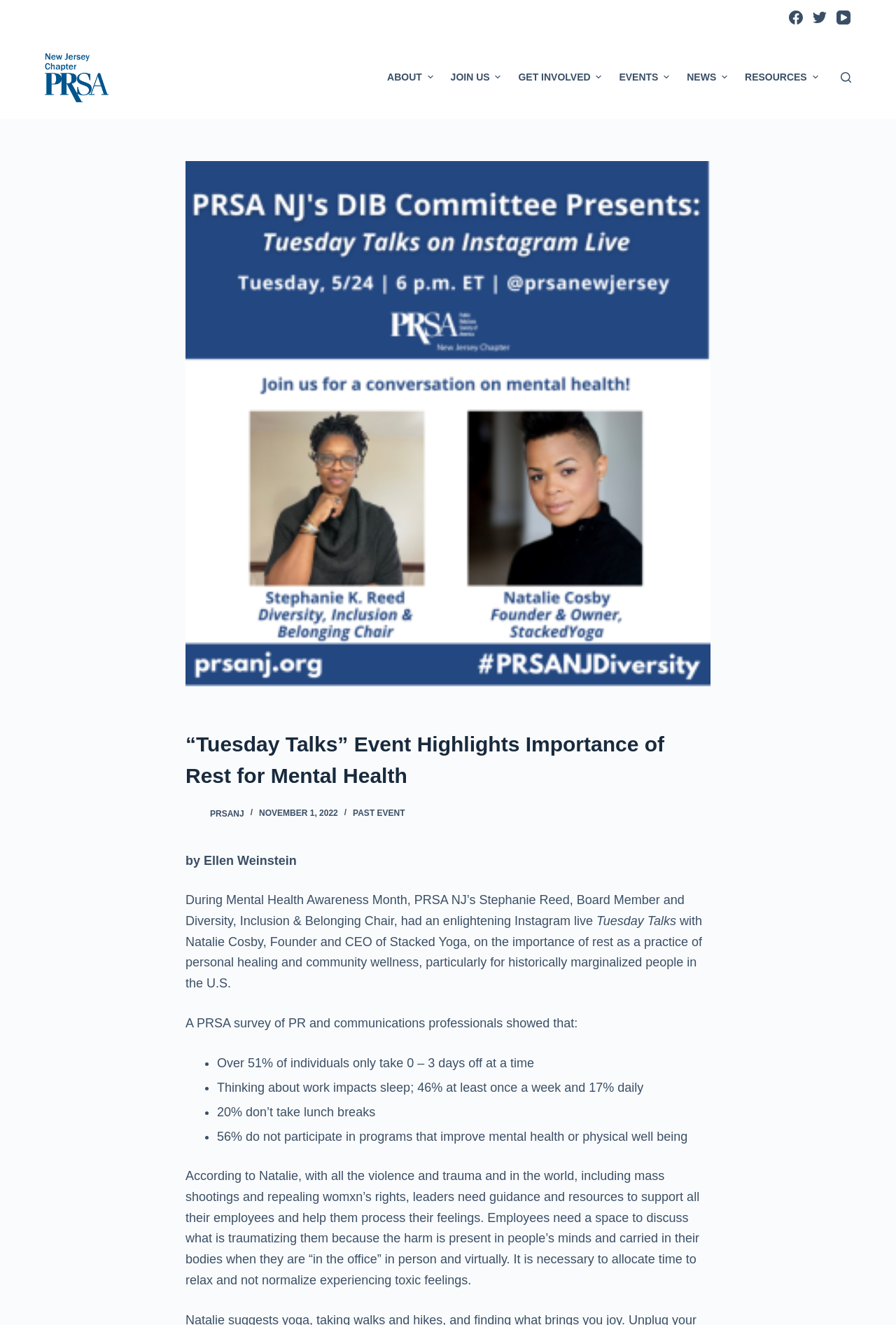Produce a meticulous description of the webpage.

This webpage appears to be an event highlight page for a "Tuesday Talks" event focused on mental health awareness. At the top left of the page, there is a PRSA NJ logo, and next to it, a navigation menu with links to various sections of the website, including "ABOUT", "JOIN US", "GET INVOLVED", "EVENTS", "NEWS", and "RESOURCES". 

On the top right, there are social media links to Facebook, Twitter, and YouTube, as well as a search button. Below the navigation menu, there is a large image of the event, which takes up most of the width of the page. 

Above the image, there is a header section with the title "“Tuesday Talks” Event Highlights Importance of Rest for Mental Health" and a subheading "by Ellen Weinstein". Below the image, there is a block of text that summarizes the event, which was an Instagram live session with Natalie Cosby, Founder and CEO of Stacked Yoga, discussing the importance of rest for personal healing and community wellness.

The text also mentions a PRSA survey that highlights the need for rest and self-care among PR and communications professionals. The survey results are presented in a bulleted list, showing statistics such as the percentage of individuals who only take a few days off at a time, who think about work and have it impact their sleep, and who do not take lunch breaks.

Finally, there is a quote from Natalie Cosby, emphasizing the need for leaders to provide guidance and resources to support their employees' mental health and well-being, and to allocate time for relaxation and self-care.